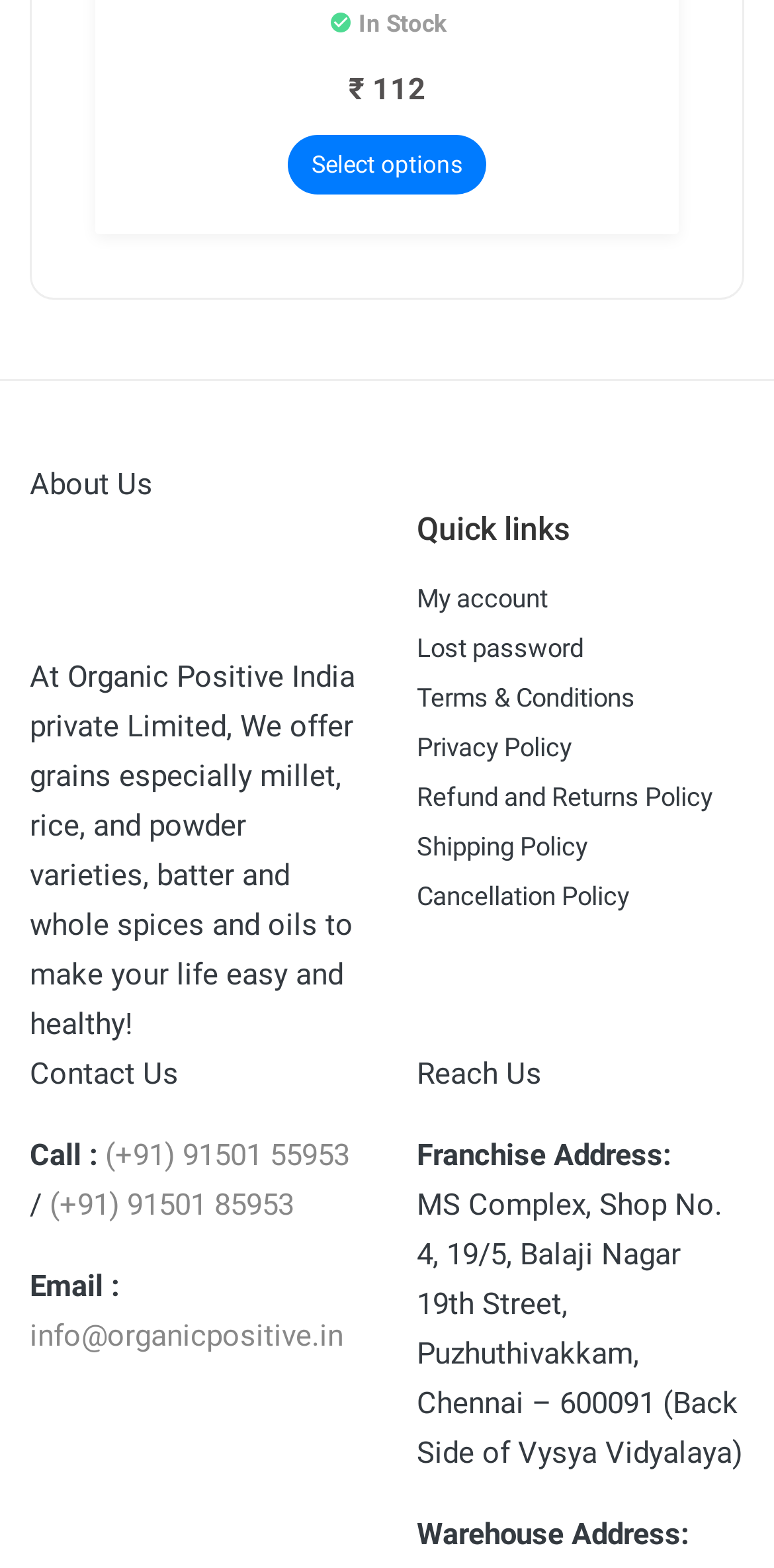What is the address of the franchise?
Using the details from the image, give an elaborate explanation to answer the question.

The address of the franchise is mentioned on the webpage as 'MS Complex, Shop No. 4, 19/5, Balaji Nagar 19th Street, Puzhuthivakkam, Chennai – 600091', which is a StaticText element.